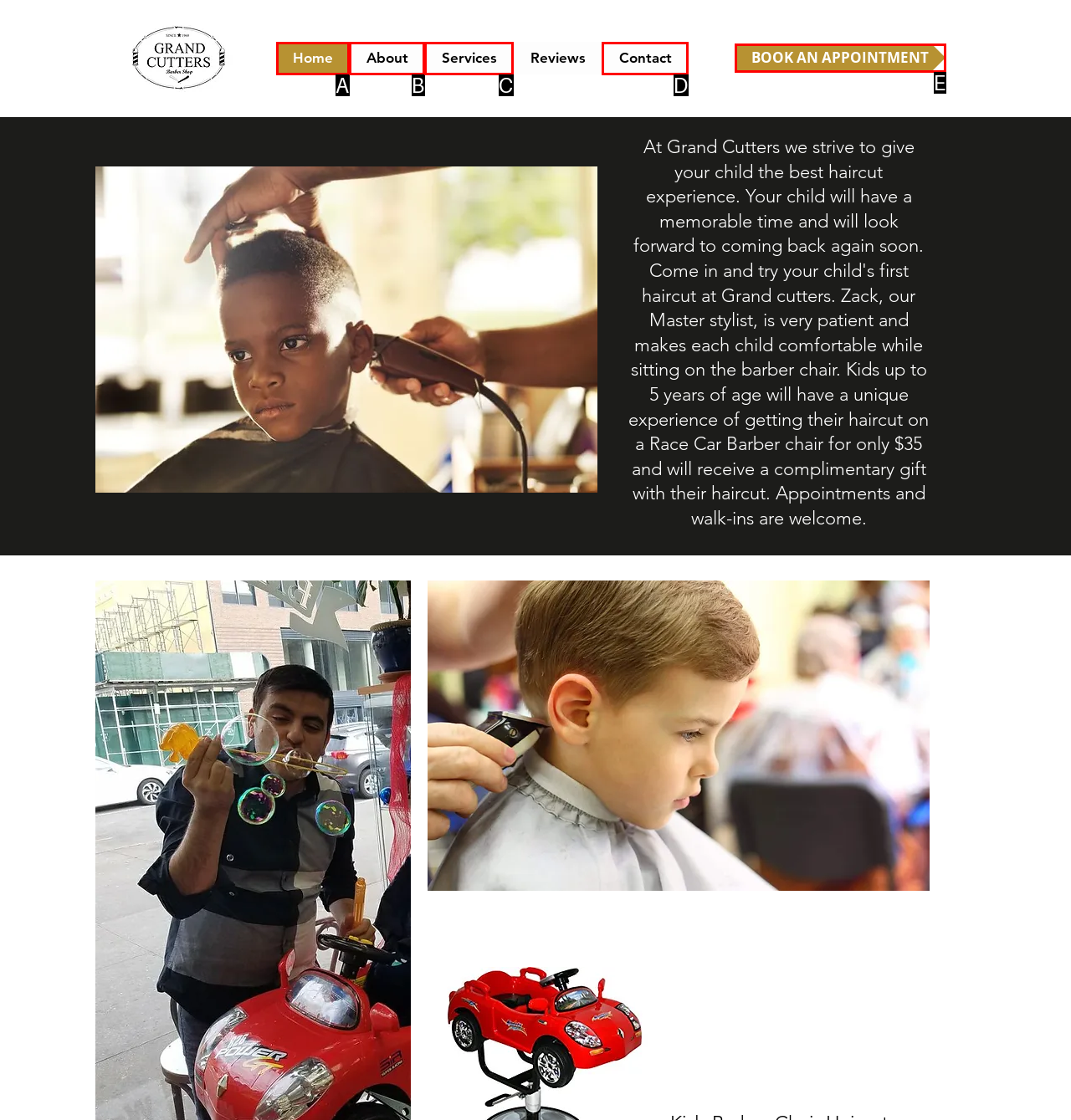Choose the option that best matches the element: BOOK AN APPOINTMENT
Respond with the letter of the correct option.

E